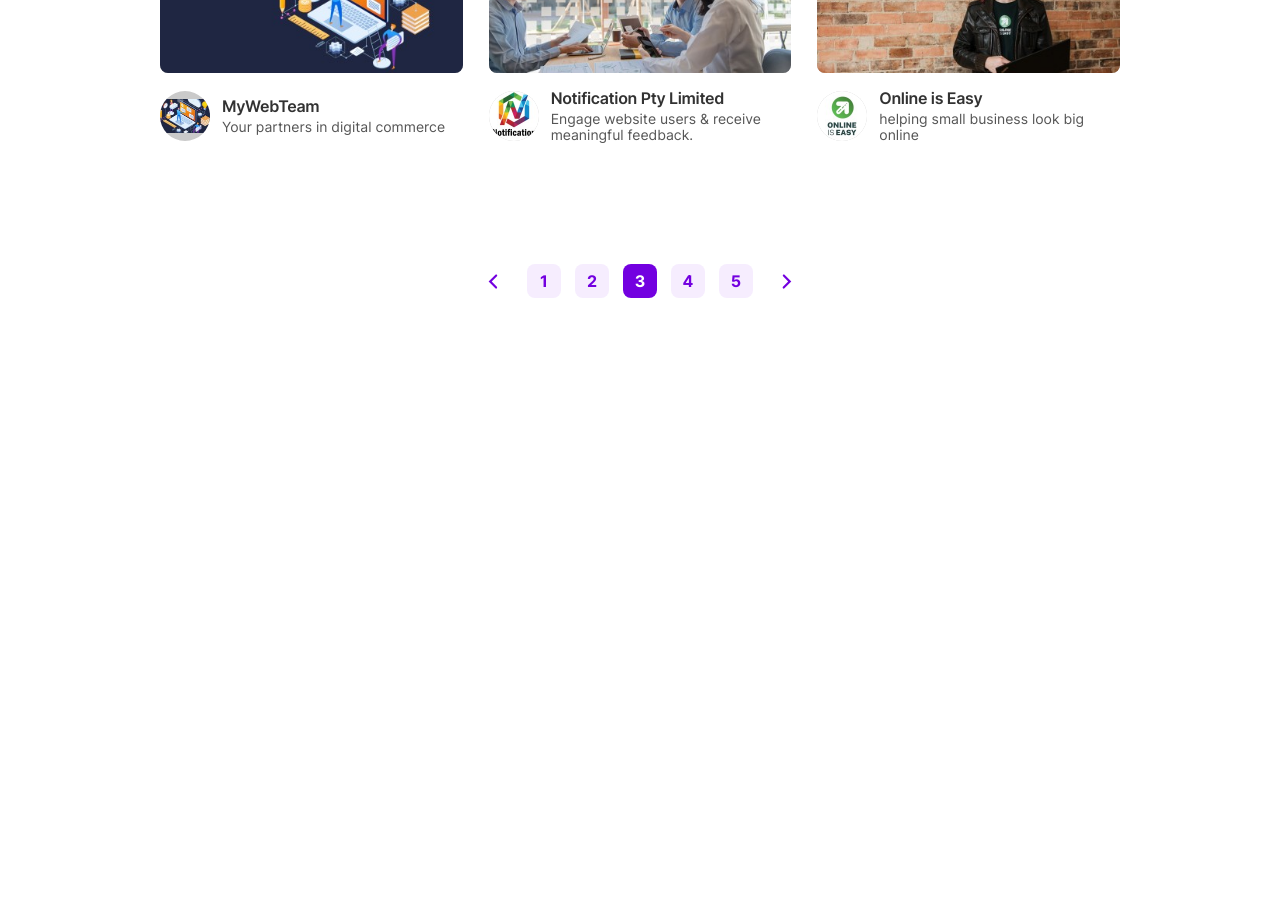Provide a one-word or short-phrase response to the question:
How many links are there in the pagination section?

5